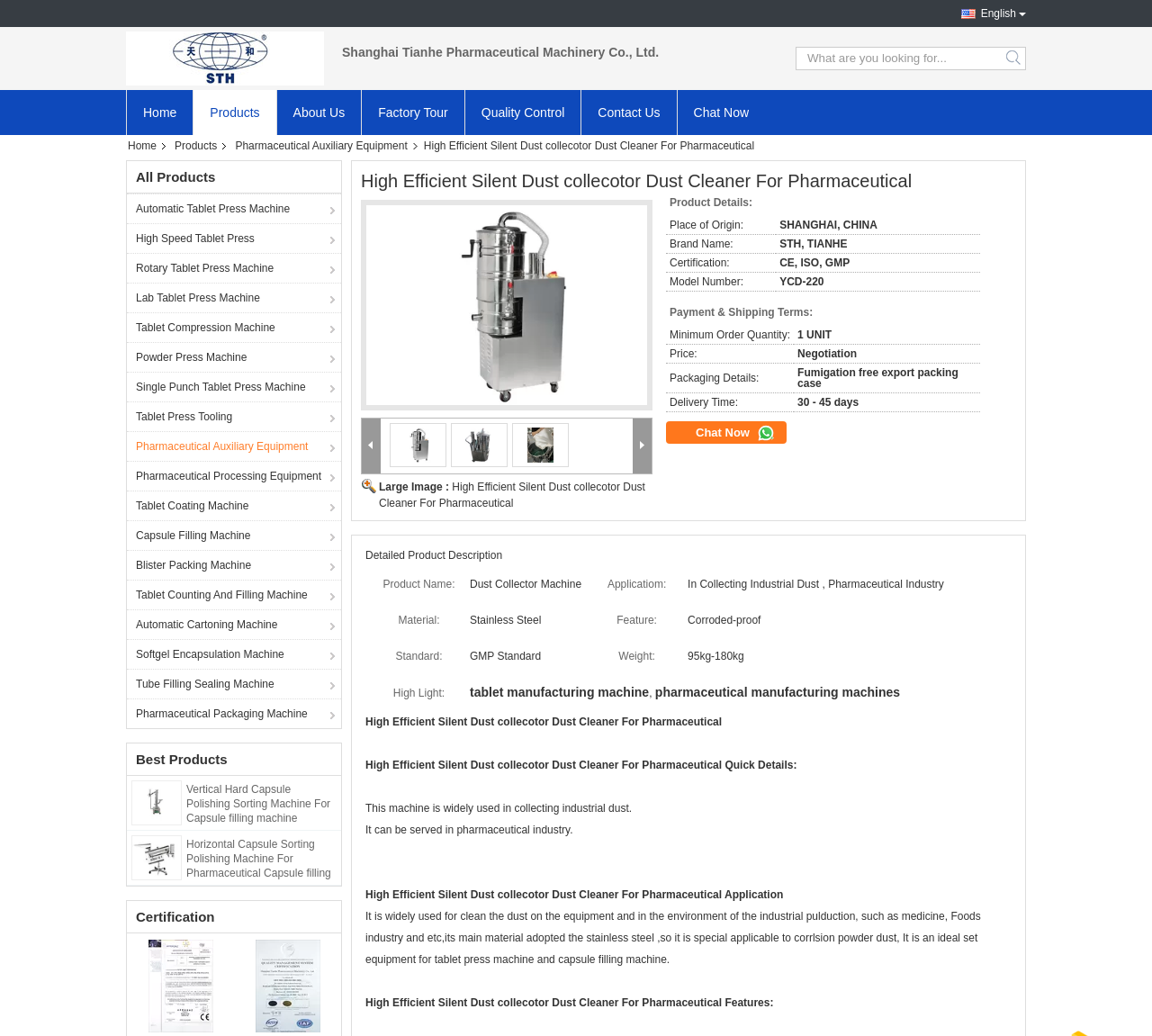What type of products are listed on the webpage?
Based on the visual content, answer with a single word or a brief phrase.

Pharmaceutical machinery